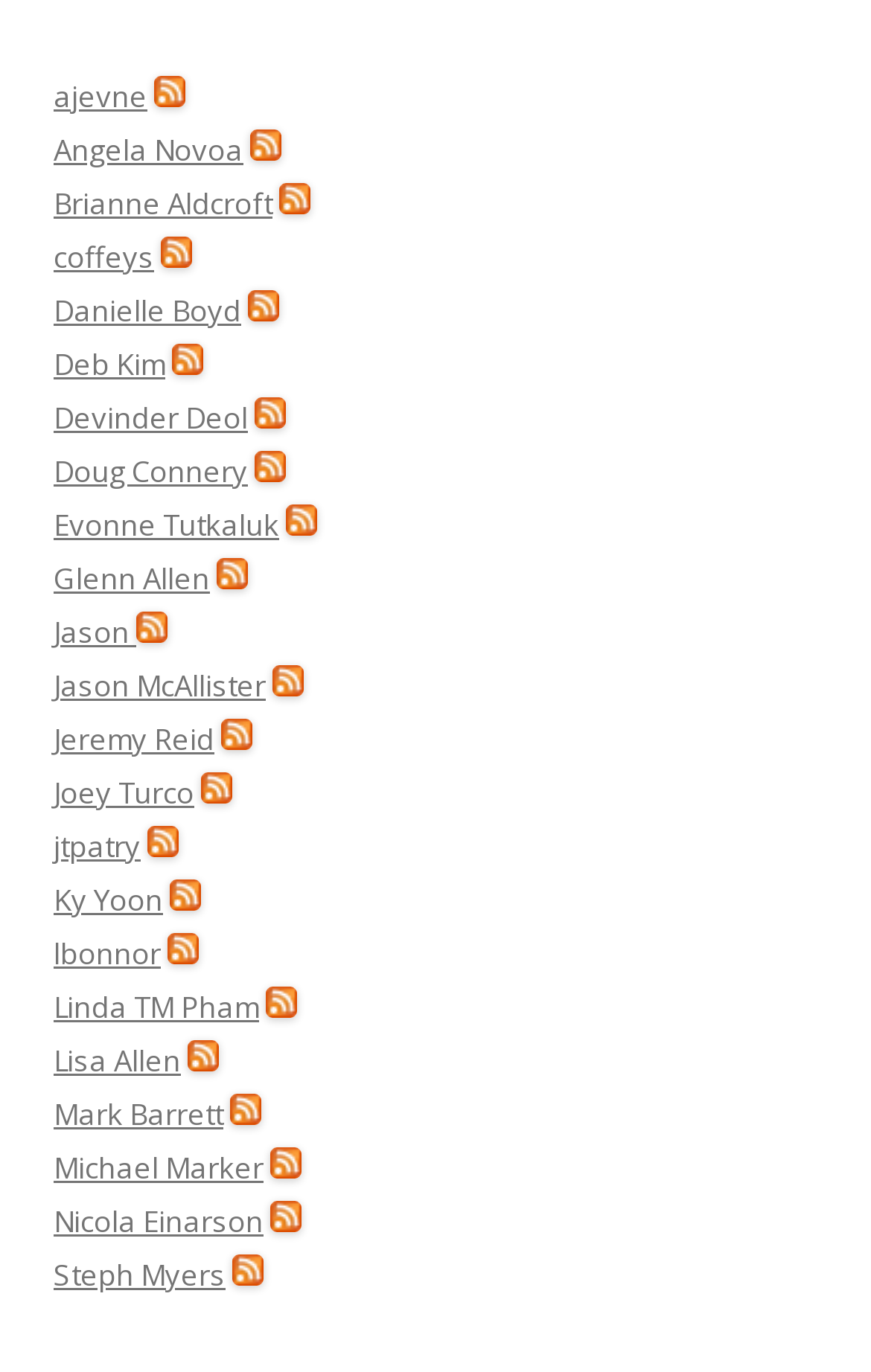Locate the bounding box of the UI element described in the following text: "1".

None